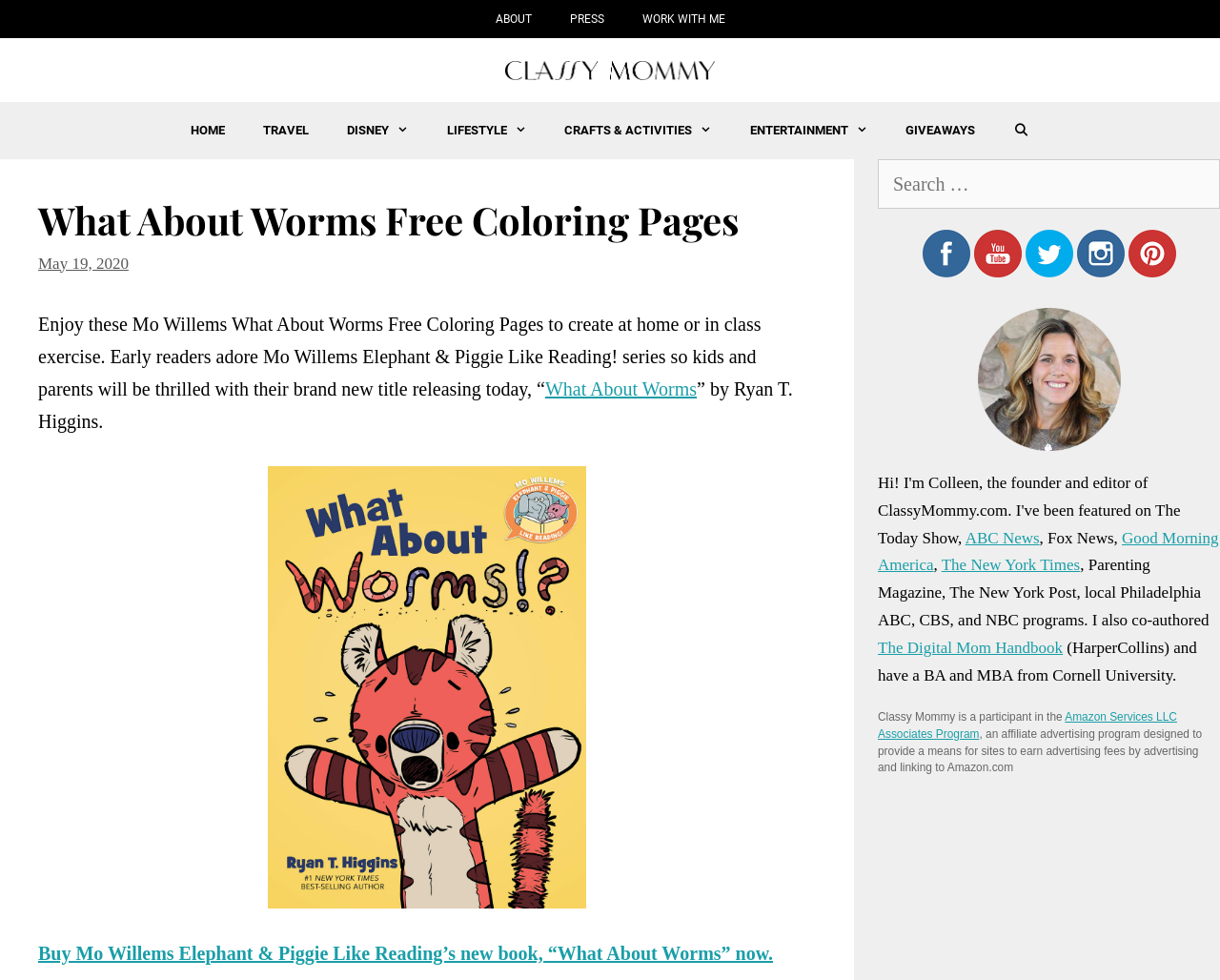Identify the bounding box coordinates of the region I need to click to complete this instruction: "Buy Mo Willems Elephant & Piggie Like Reading’s new book".

[0.031, 0.962, 0.634, 0.983]